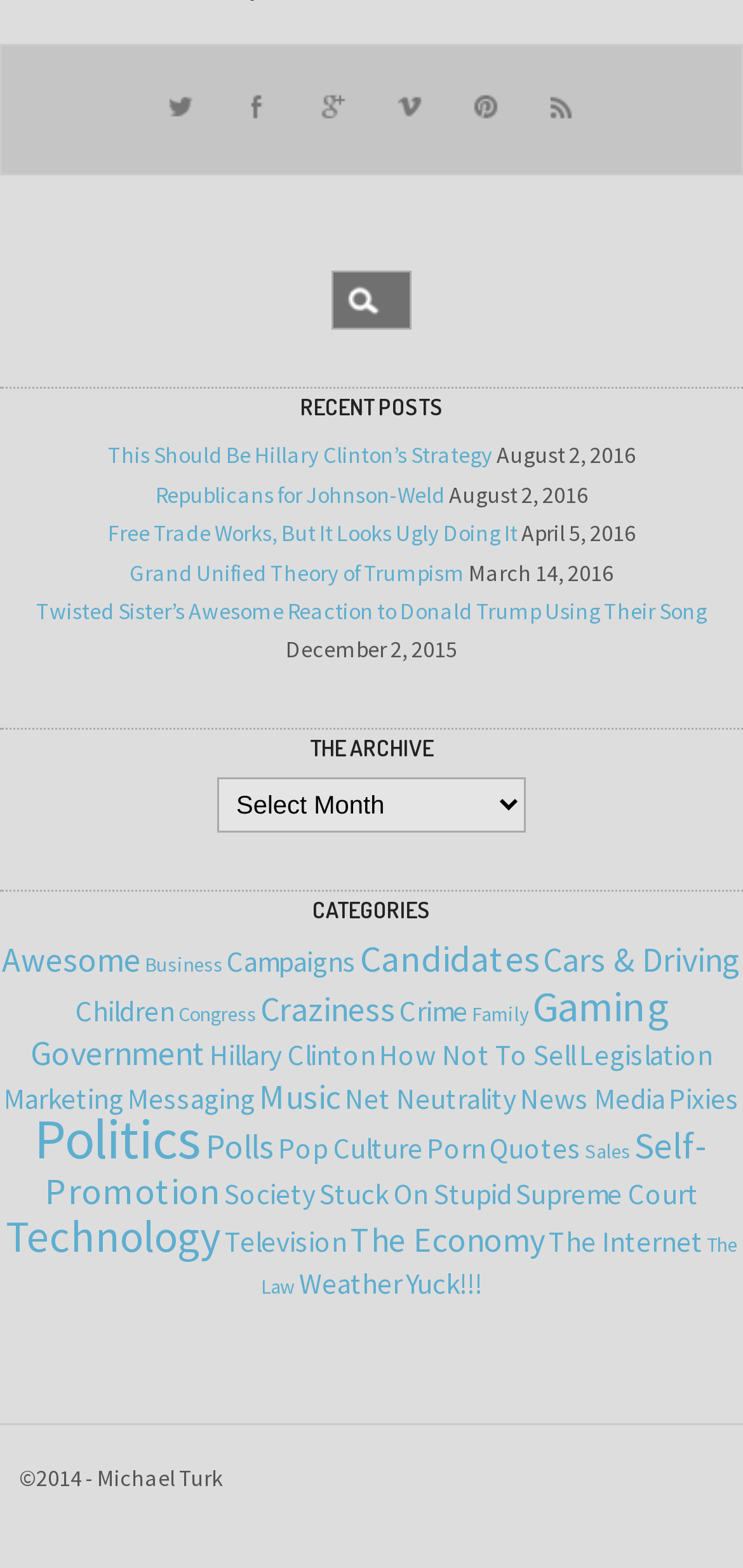What is the date of the post 'Twisted Sister’s Awesome Reaction to Donald Trump Using Their Song'?
Please respond to the question thoroughly and include all relevant details.

The date of the post 'Twisted Sister’s Awesome Reaction to Donald Trump Using Their Song' can be found by looking at the StaticText element next to the link element with the same text, which has the date 'December 2, 2015'.